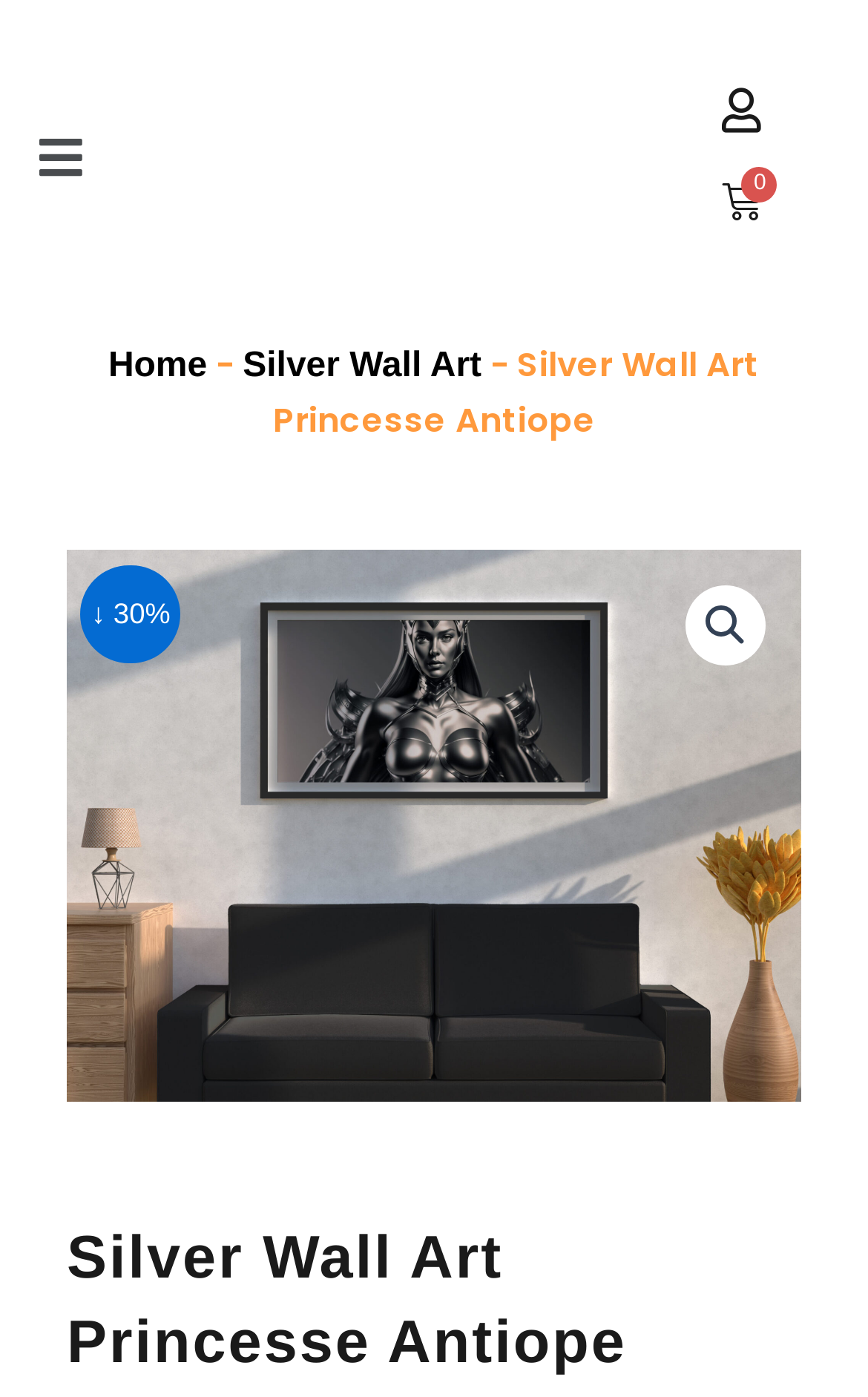Please respond to the question with a concise word or phrase:
What is the category of the product?

Silver Wall Art